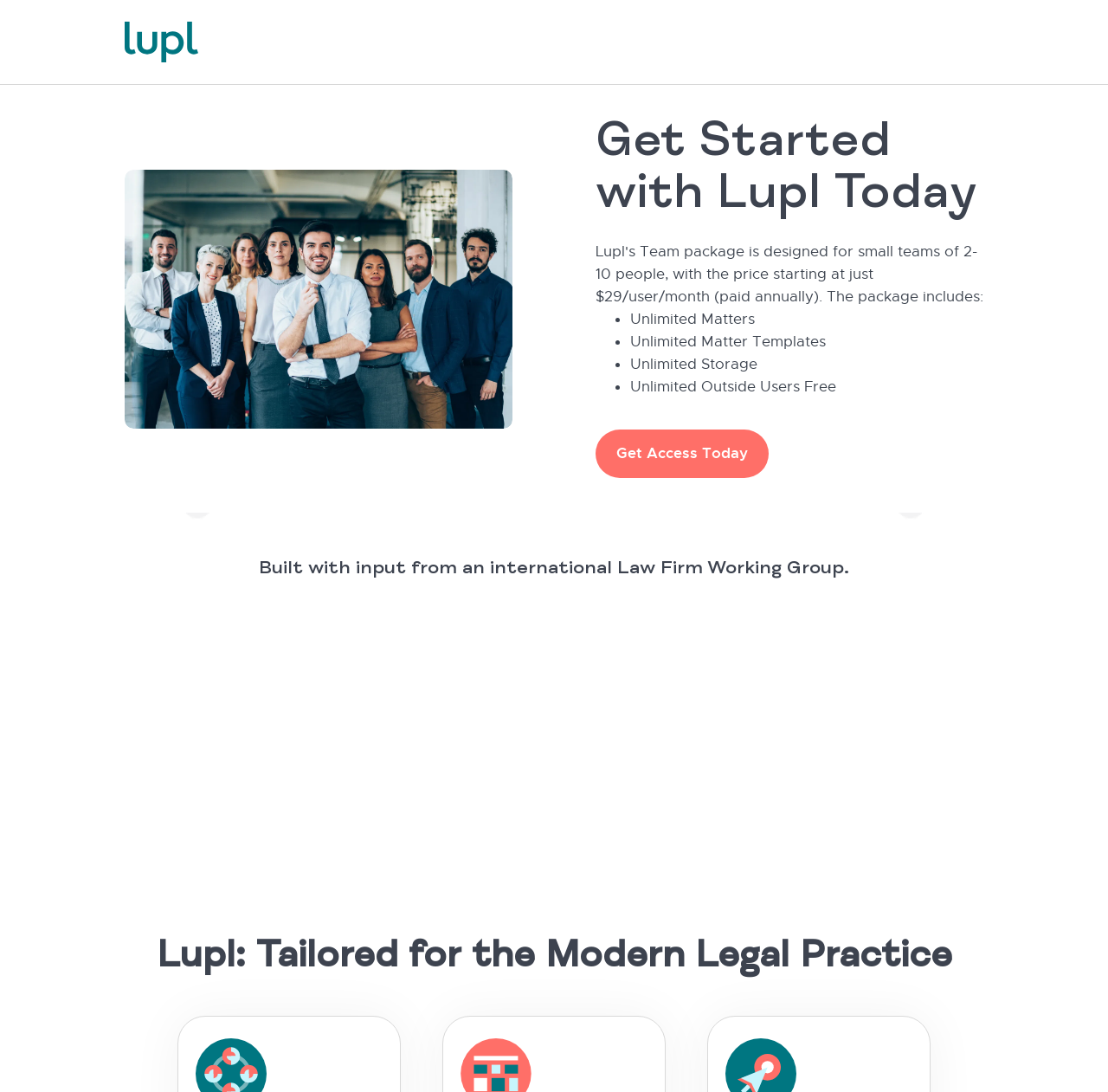What is the tagline of Lupl?
Using the information from the image, answer the question thoroughly.

The tagline of Lupl is 'Tailored for the Modern Legal Practice', which is a heading element located at the bottom of the webpage. It summarizes the purpose and focus of Lupl, which is to provide a tailored solution for modern legal practices.